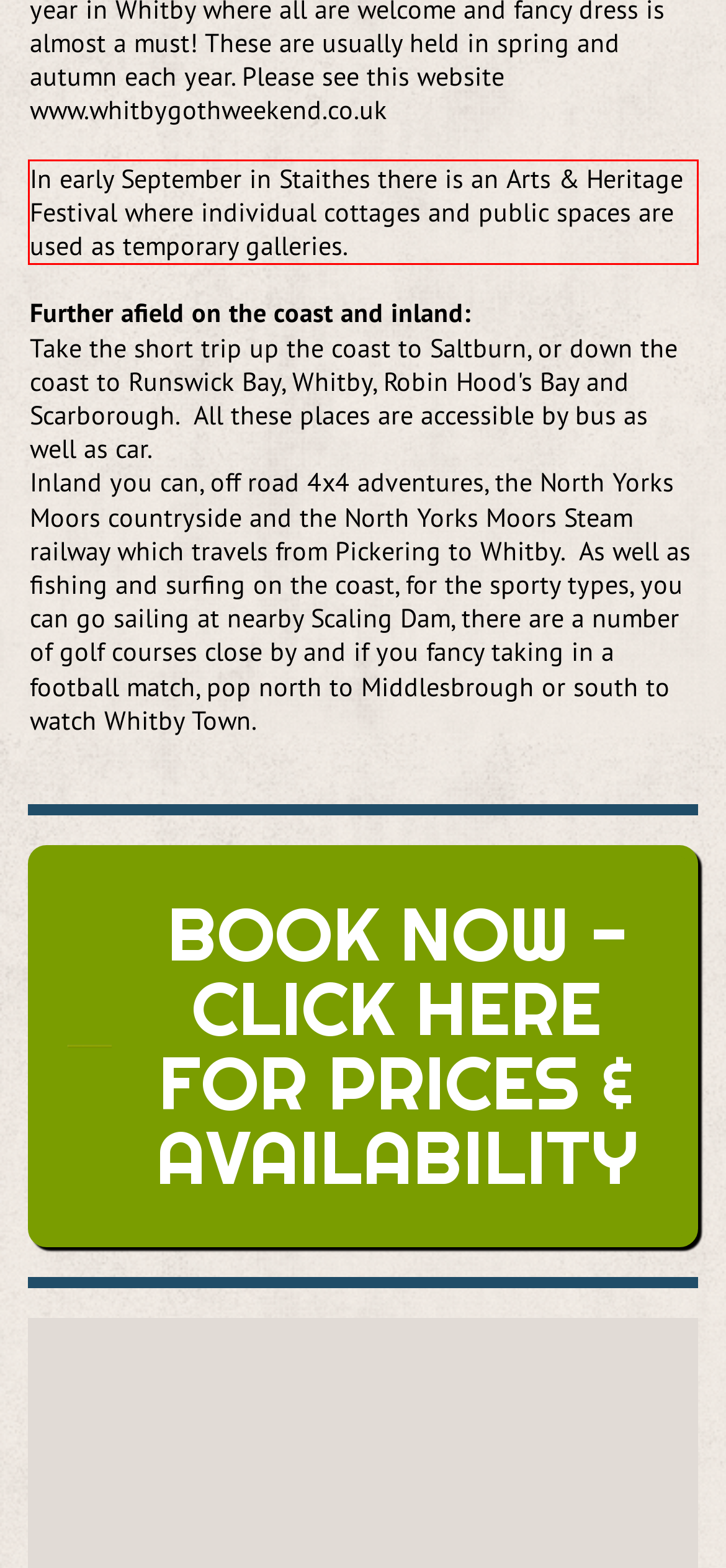Identify the text inside the red bounding box in the provided webpage screenshot and transcribe it.

In early September in Staithes there is an Arts & Heritage Festival where individual cottages and public spaces are used as temporary galleries.